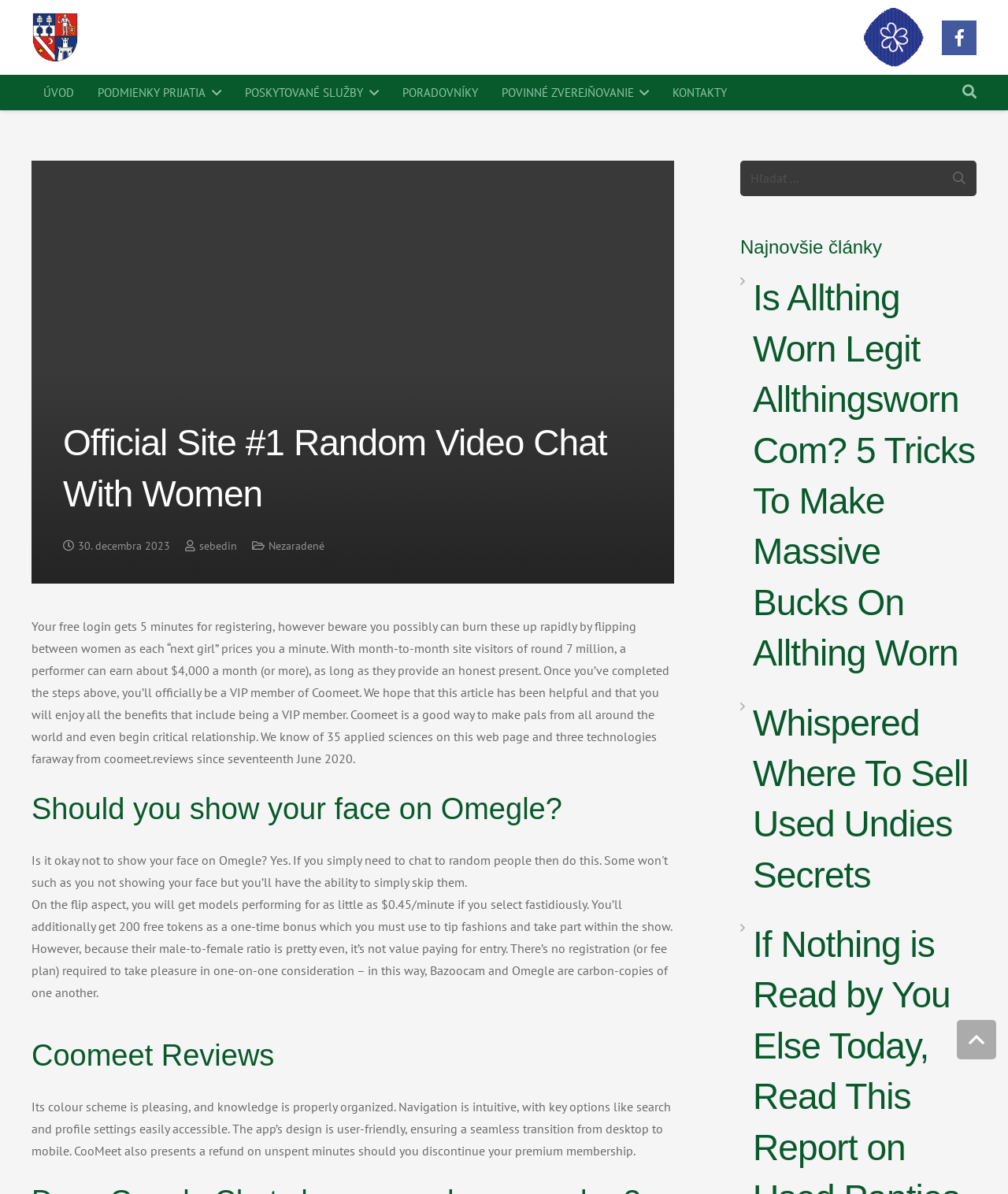Find the bounding box coordinates of the clickable region needed to perform the following instruction: "Click on the 'Whispered Where To Sell Used Undies Secrets' link". The coordinates should be provided as four float numbers between 0 and 1, i.e., [left, top, right, bottom].

[0.747, 0.584, 0.969, 0.754]